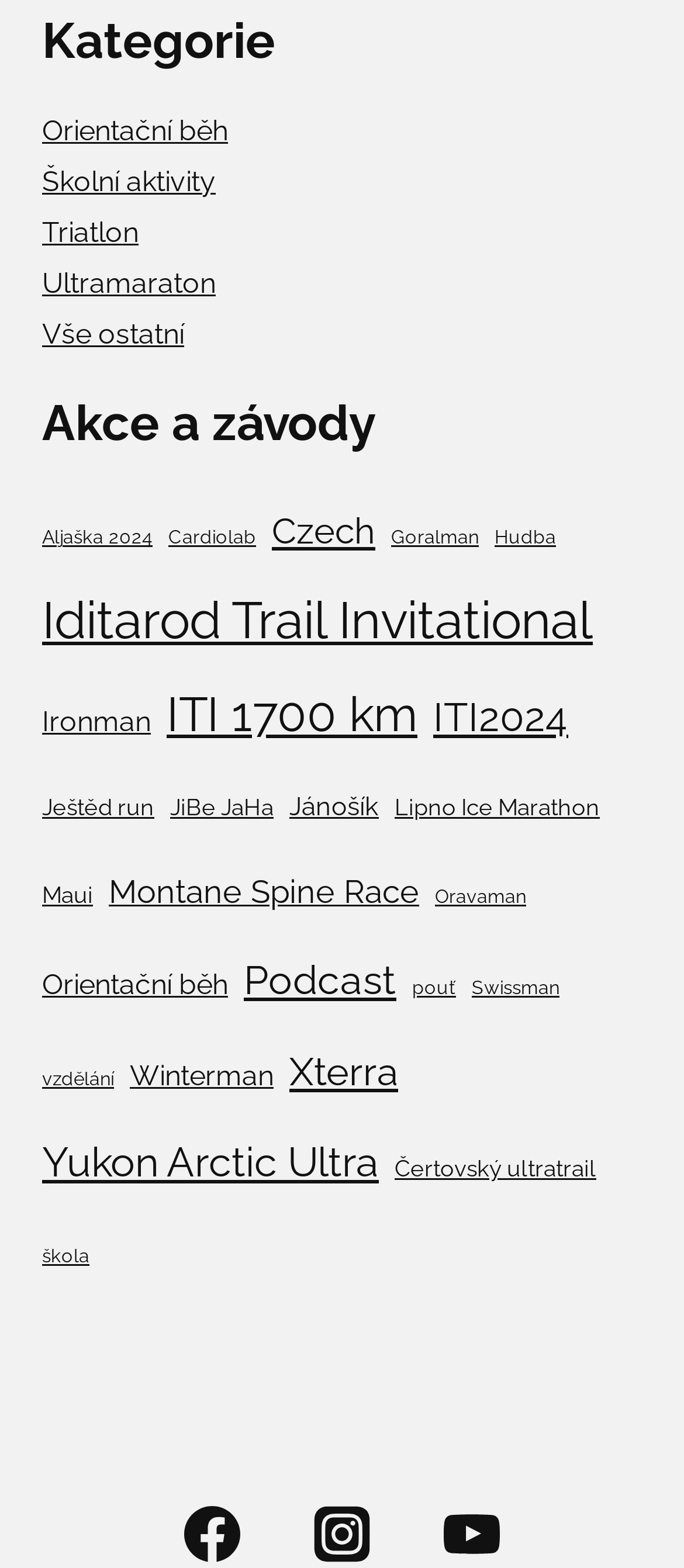Please indicate the bounding box coordinates for the clickable area to complete the following task: "View Aljaška 2024". The coordinates should be specified as four float numbers between 0 and 1, i.e., [left, top, right, bottom].

[0.062, 0.316, 0.223, 0.369]